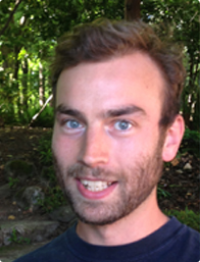Detail every visible element in the image extensively.

The image features Dan Straker, who is depicted with a friendly smile against a natural backdrop of greenery. He is an engaged professional, serving as the Program Coordinator for the Stanley Park Ecology Society. Straker plays a vital role in promoting coexistence with wildlife, particularly coyotes, through educational programs. His involvement in the upcoming 3rd Annual Living With Wildlife Conference highlights his commitment to fostering understanding about urban wildlife encounters.